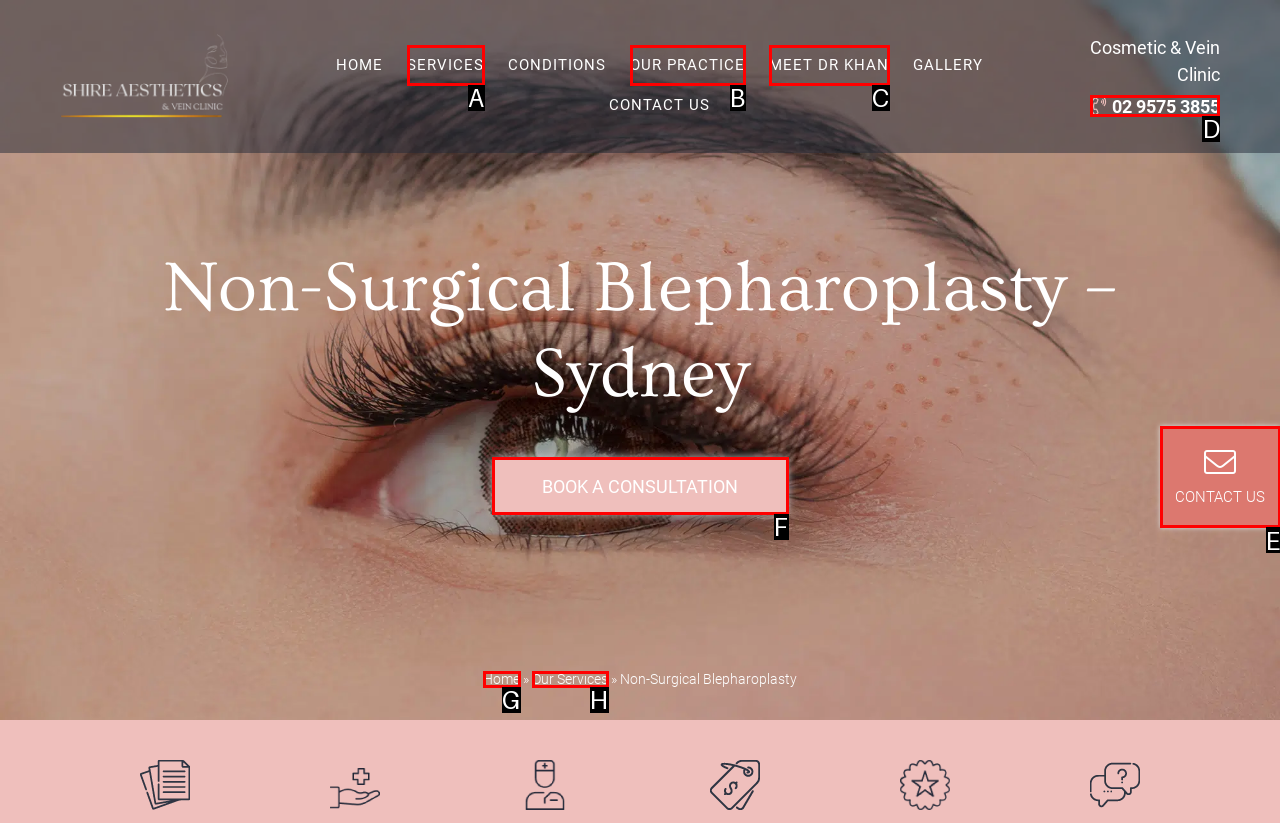Choose the option that aligns with the description: Our Practice
Respond with the letter of the chosen option directly.

B